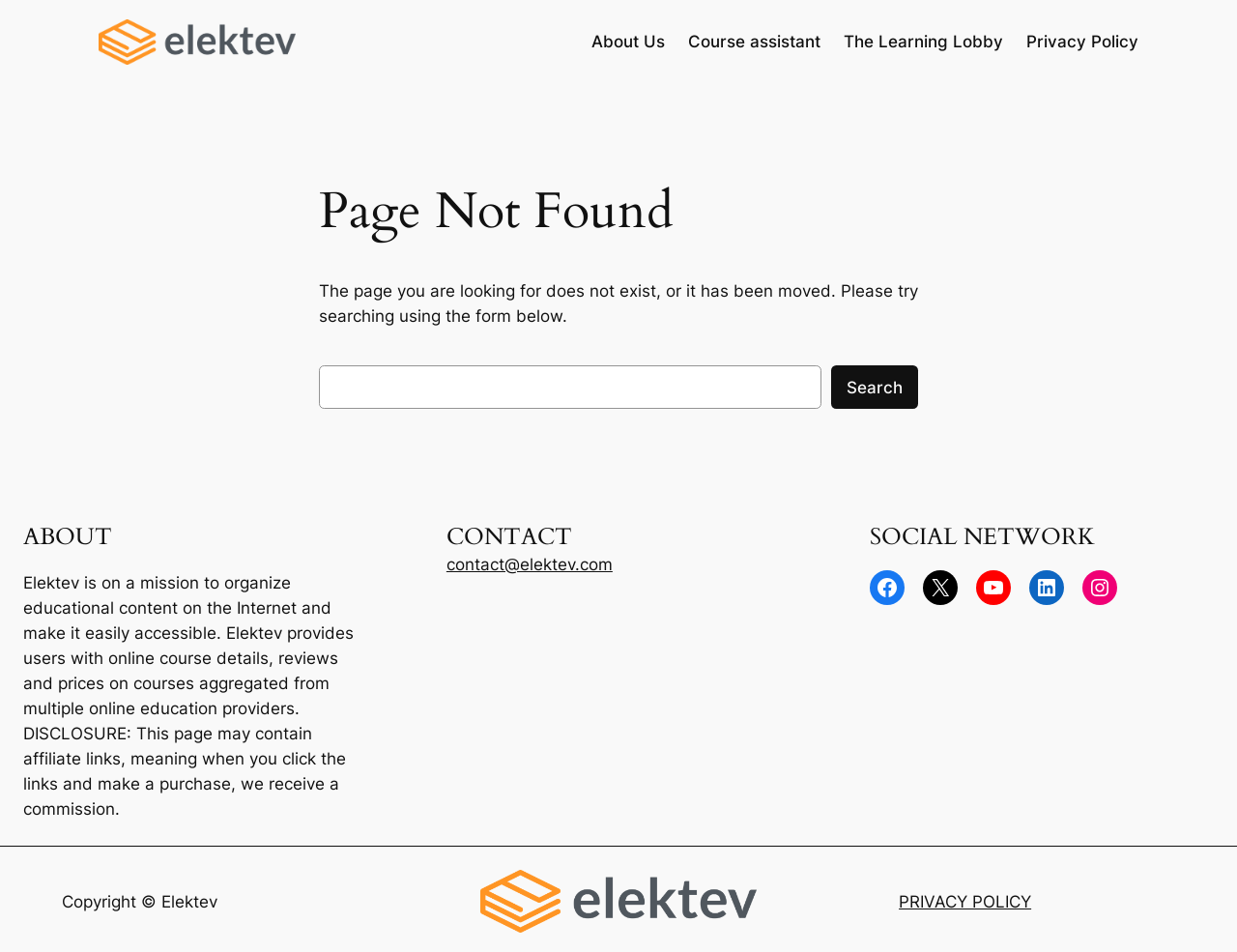How can you contact Elekev?
Please give a detailed and thorough answer to the question, covering all relevant points.

The contact information of Elekev can be found in the 'CONTACT' section of the webpage, where it provides an email address 'contact@elektev.com' to get in touch with them.